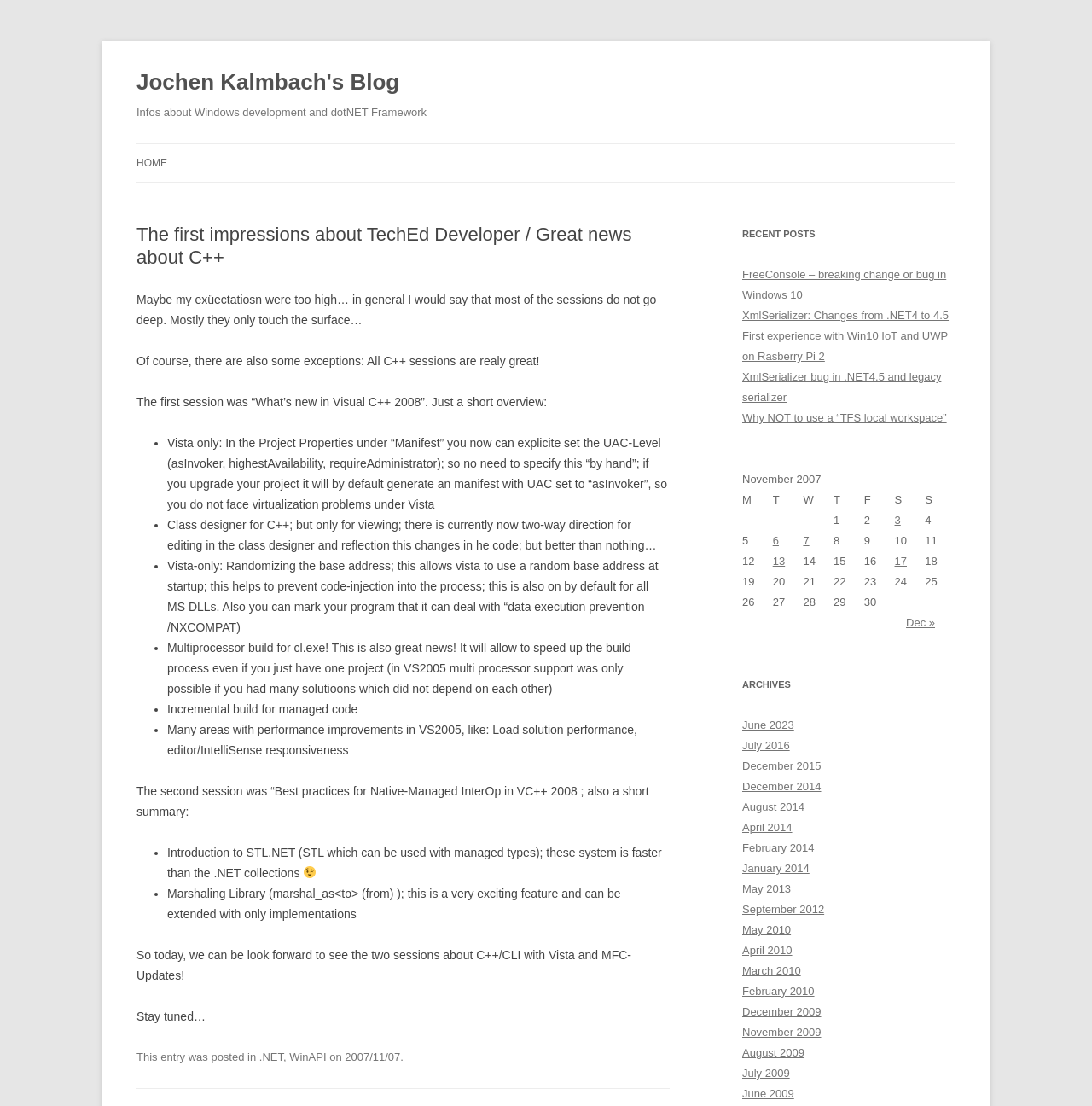Refer to the image and provide a thorough answer to this question:
What is the name of the library mentioned for Native-Managed InterOp?

The blog post mentions STL.NET as the library for Native-Managed InterOp, which is faster than the .NET collections.